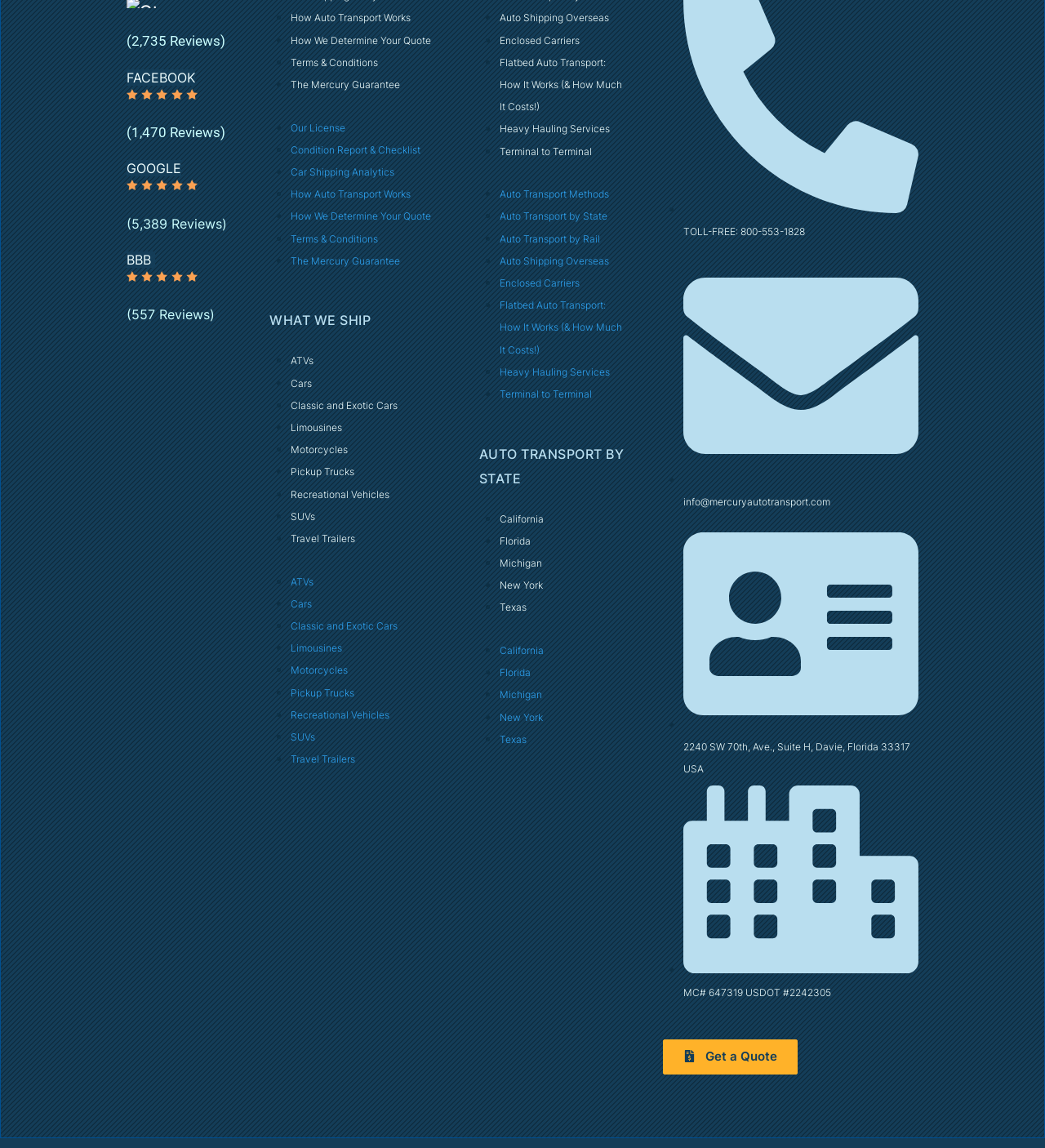Could you specify the bounding box coordinates for the clickable section to complete the following instruction: "Click on 'FACEBOOK'"?

[0.121, 0.06, 0.186, 0.074]